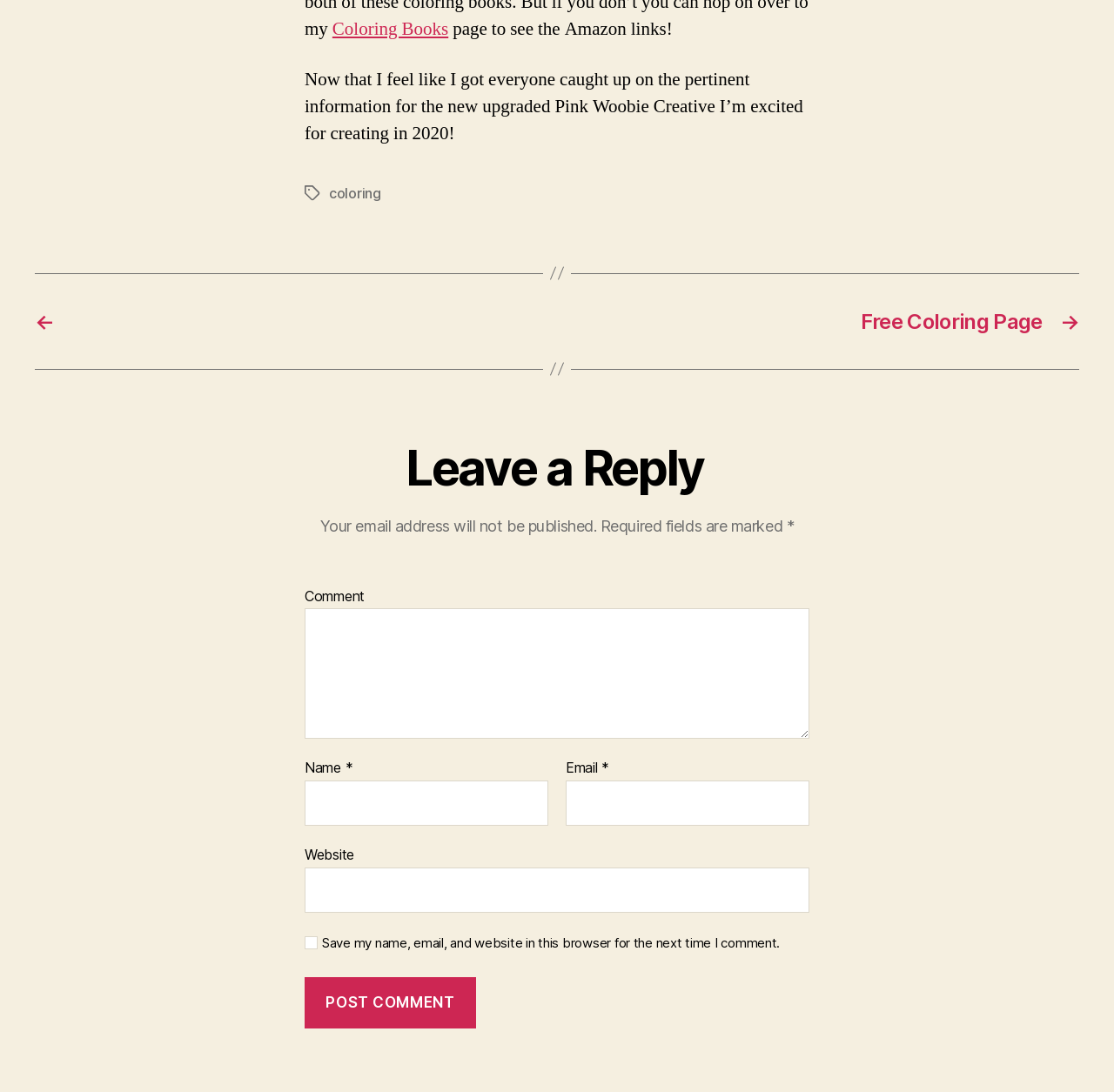Identify the bounding box coordinates of the region I need to click to complete this instruction: "Enter a comment".

[0.273, 0.579, 0.727, 0.698]